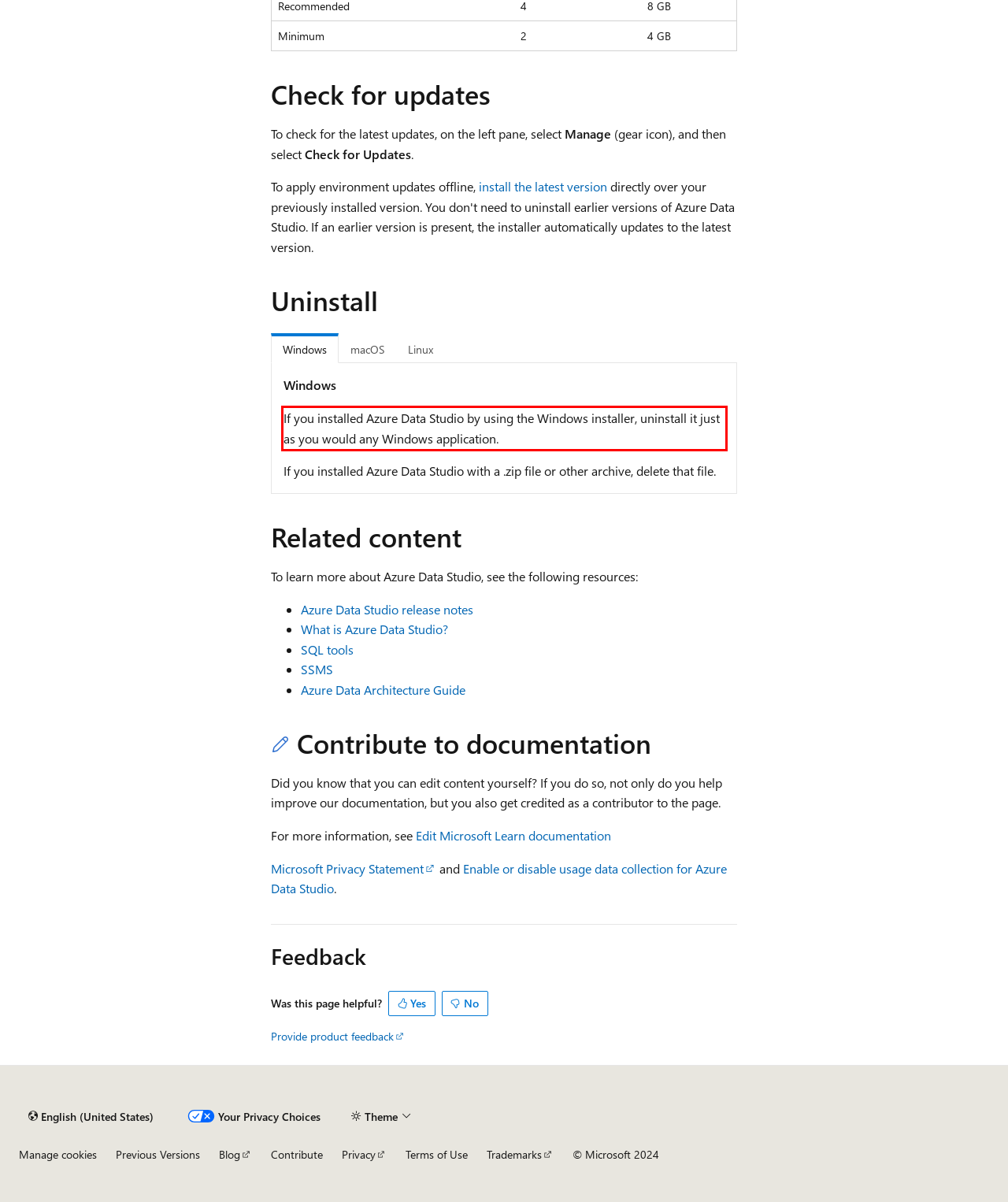Please perform OCR on the text content within the red bounding box that is highlighted in the provided webpage screenshot.

If you installed Azure Data Studio by using the Windows installer, uninstall it just as you would any Windows application.